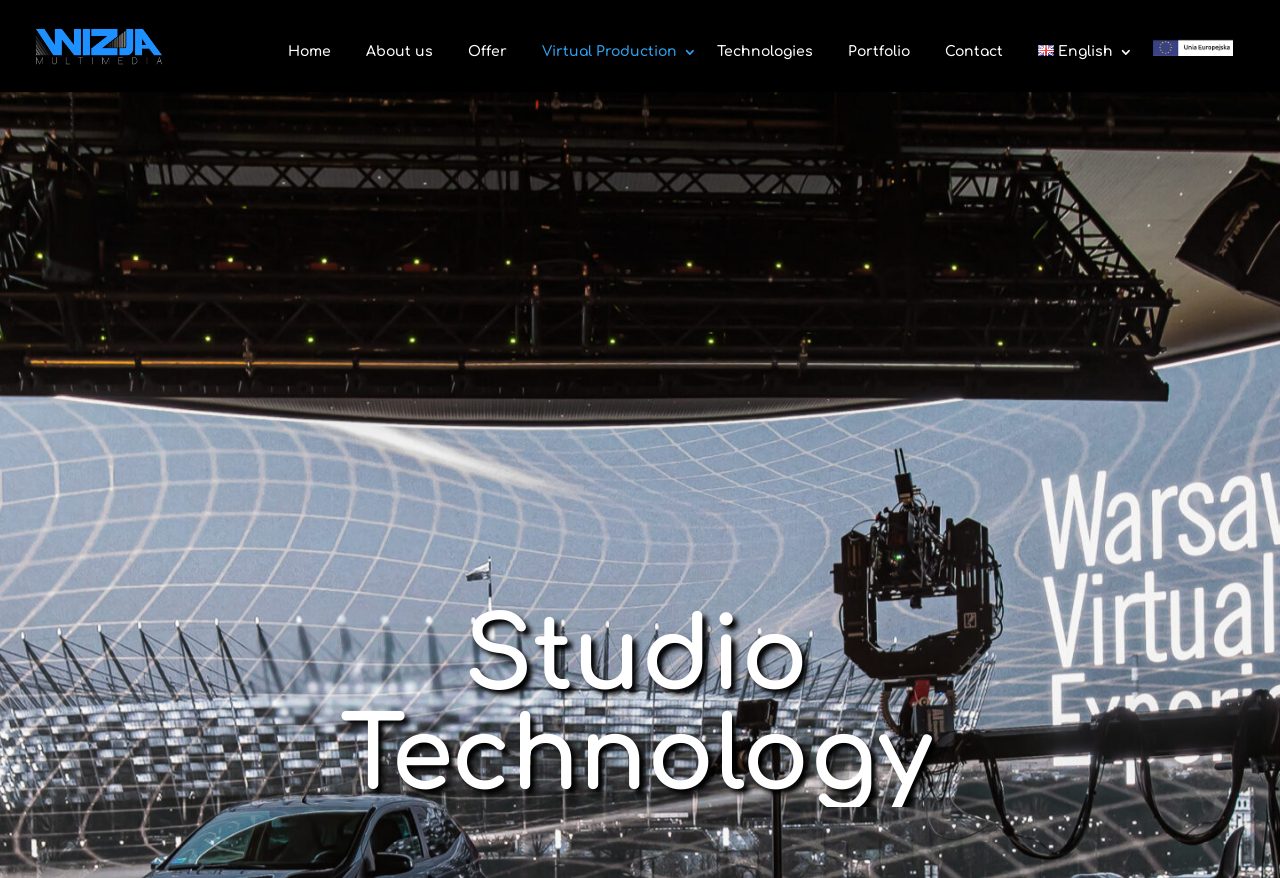How many main menu items are there?
Give a single word or phrase as your answer by examining the image.

8